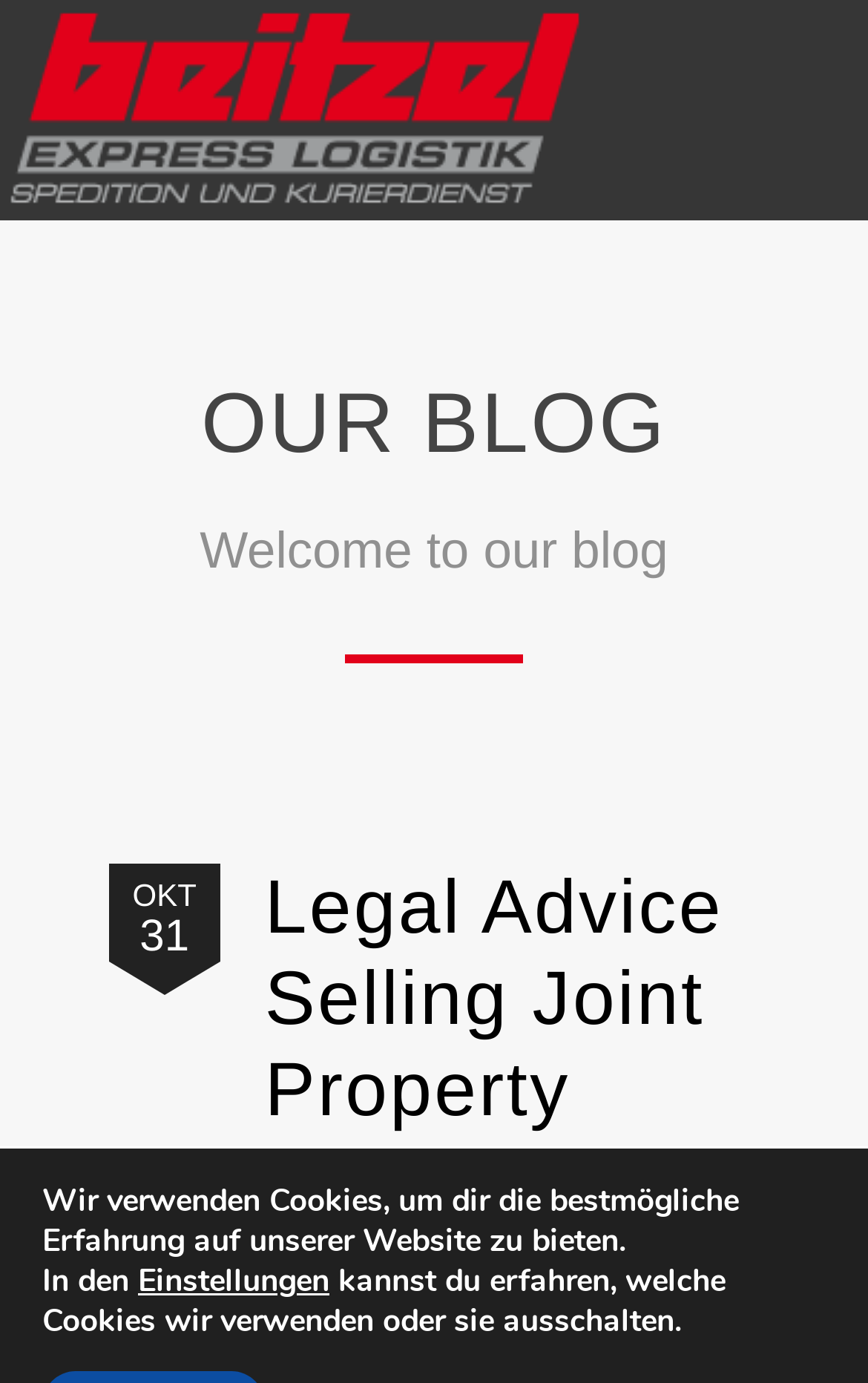Answer the following inquiry with a single word or phrase:
What is the date of the blog post?

31. Oktober 2022